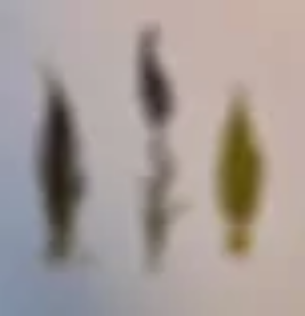Use a single word or phrase to answer the question:
What is the purpose of the foliage artworks?

To add organic charm